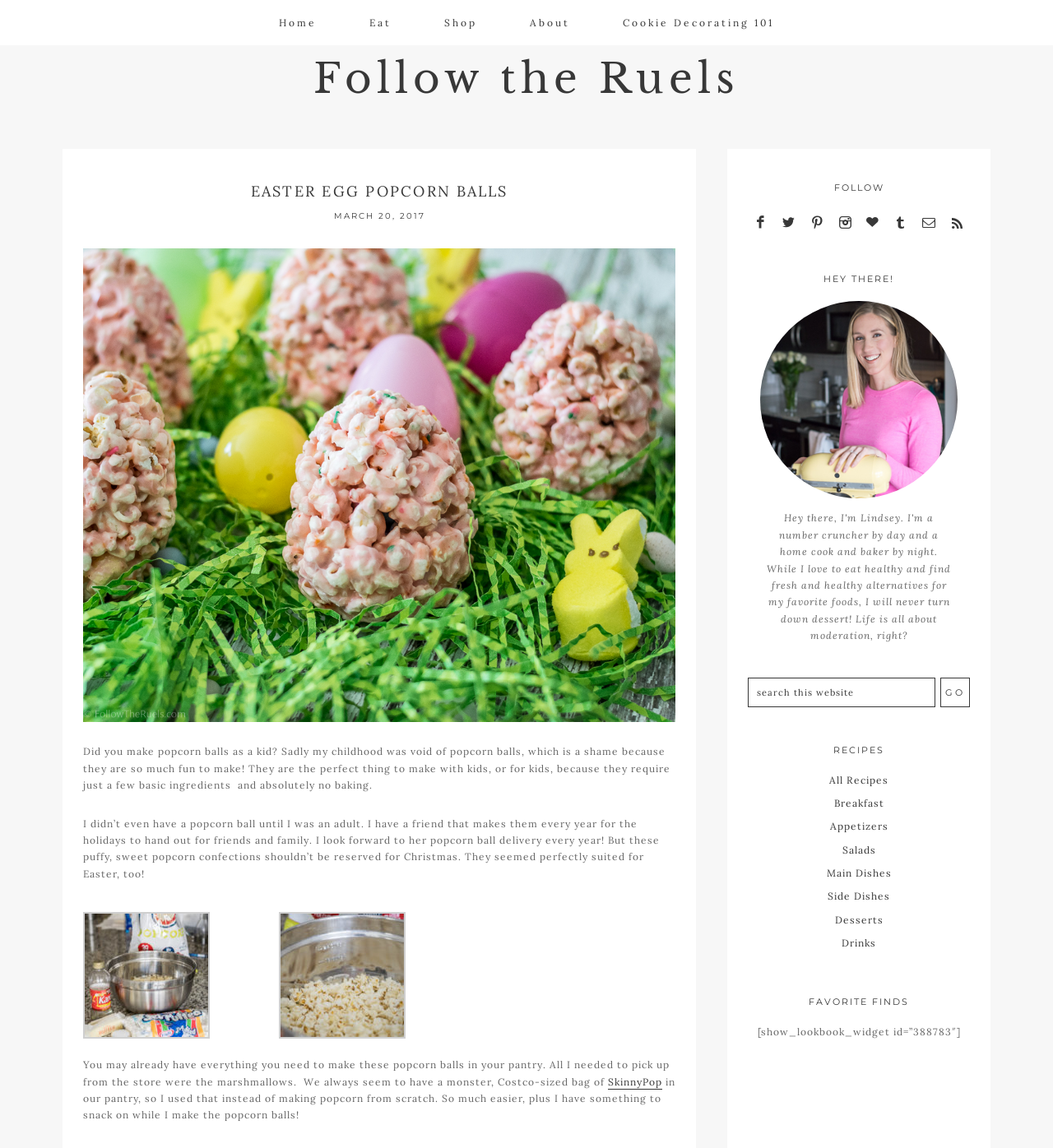Find the bounding box coordinates for the area that must be clicked to perform this action: "Check out Cookie Decorating 101".

[0.568, 0.0, 0.759, 0.04]